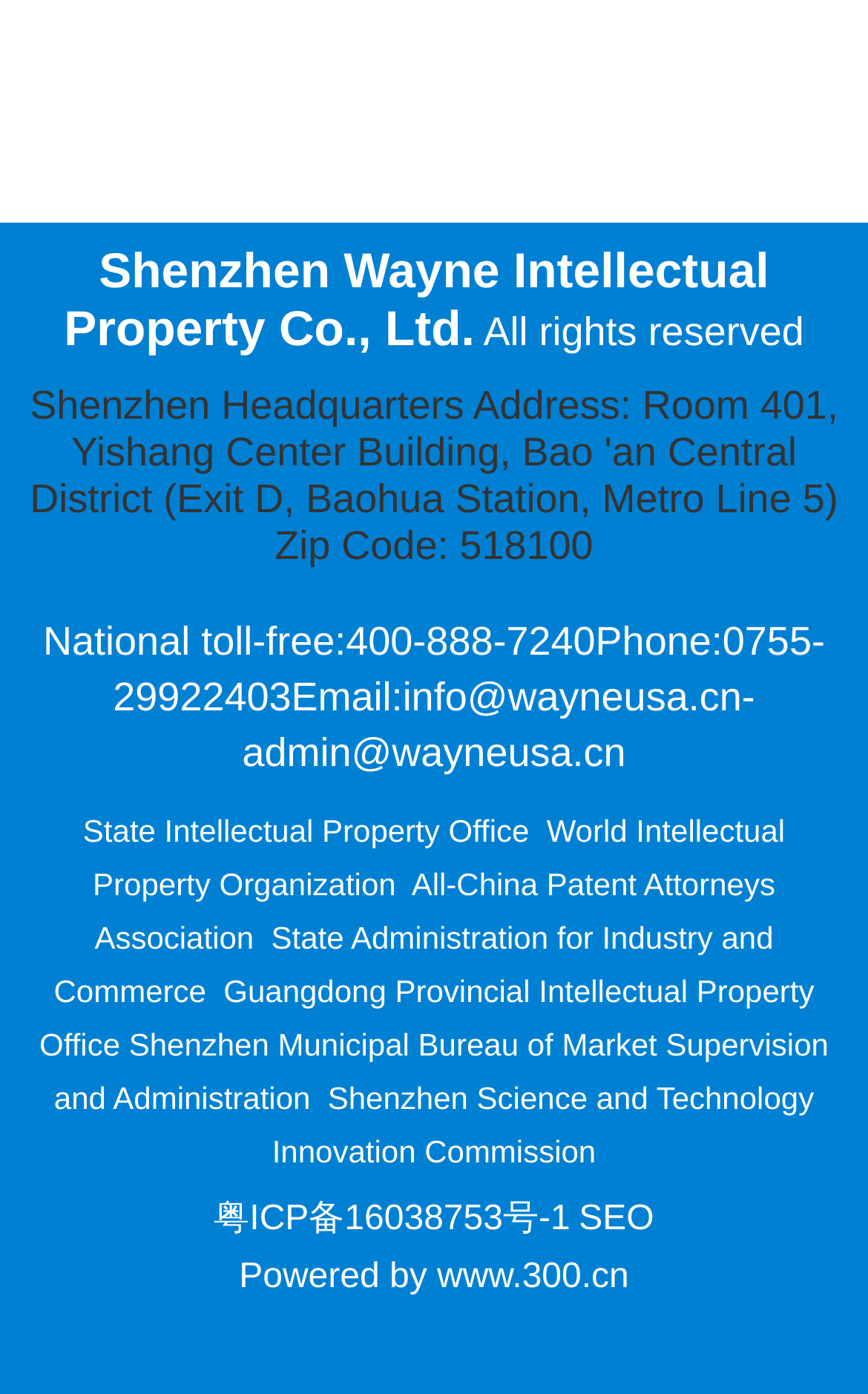Please identify the bounding box coordinates of the clickable area that will allow you to execute the instruction: "View company profile".

[0.074, 0.174, 0.886, 0.255]